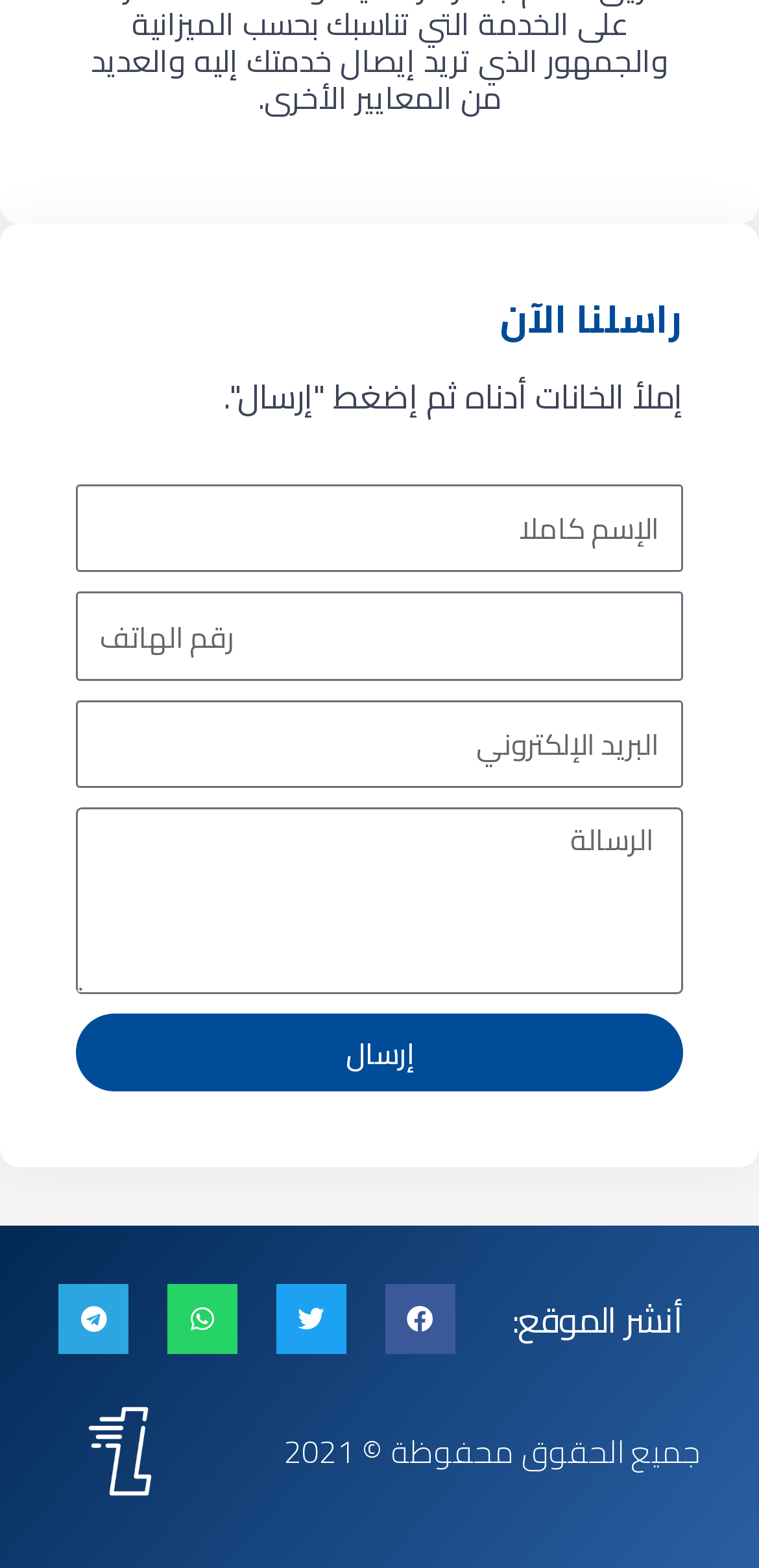Using the element description: "إرسال", determine the bounding box coordinates. The coordinates should be in the format [left, top, right, bottom], with values between 0 and 1.

[0.1, 0.647, 0.9, 0.697]